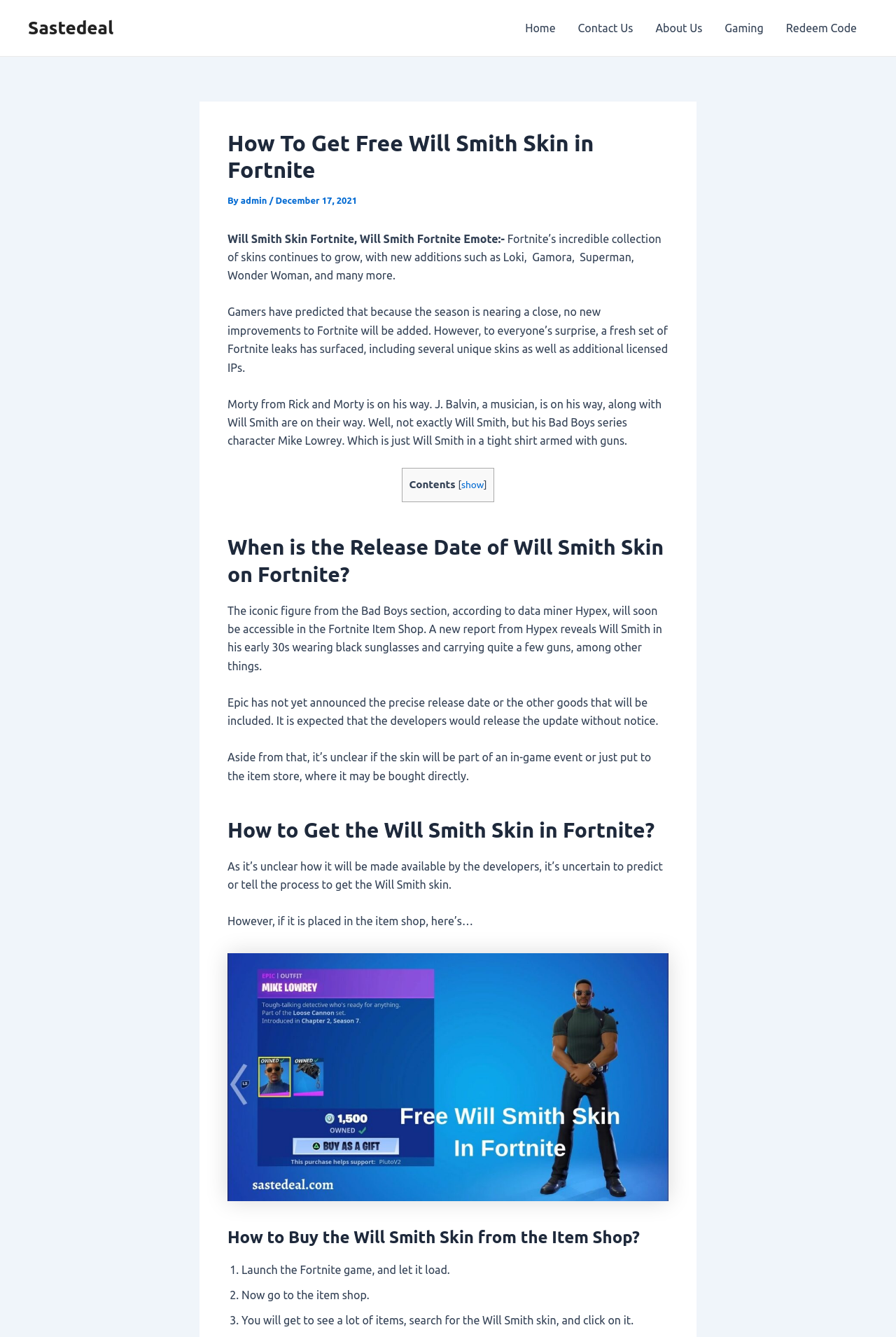Pinpoint the bounding box coordinates of the clickable element needed to complete the instruction: "Click on the 'show' link". The coordinates should be provided as four float numbers between 0 and 1: [left, top, right, bottom].

[0.515, 0.358, 0.54, 0.367]